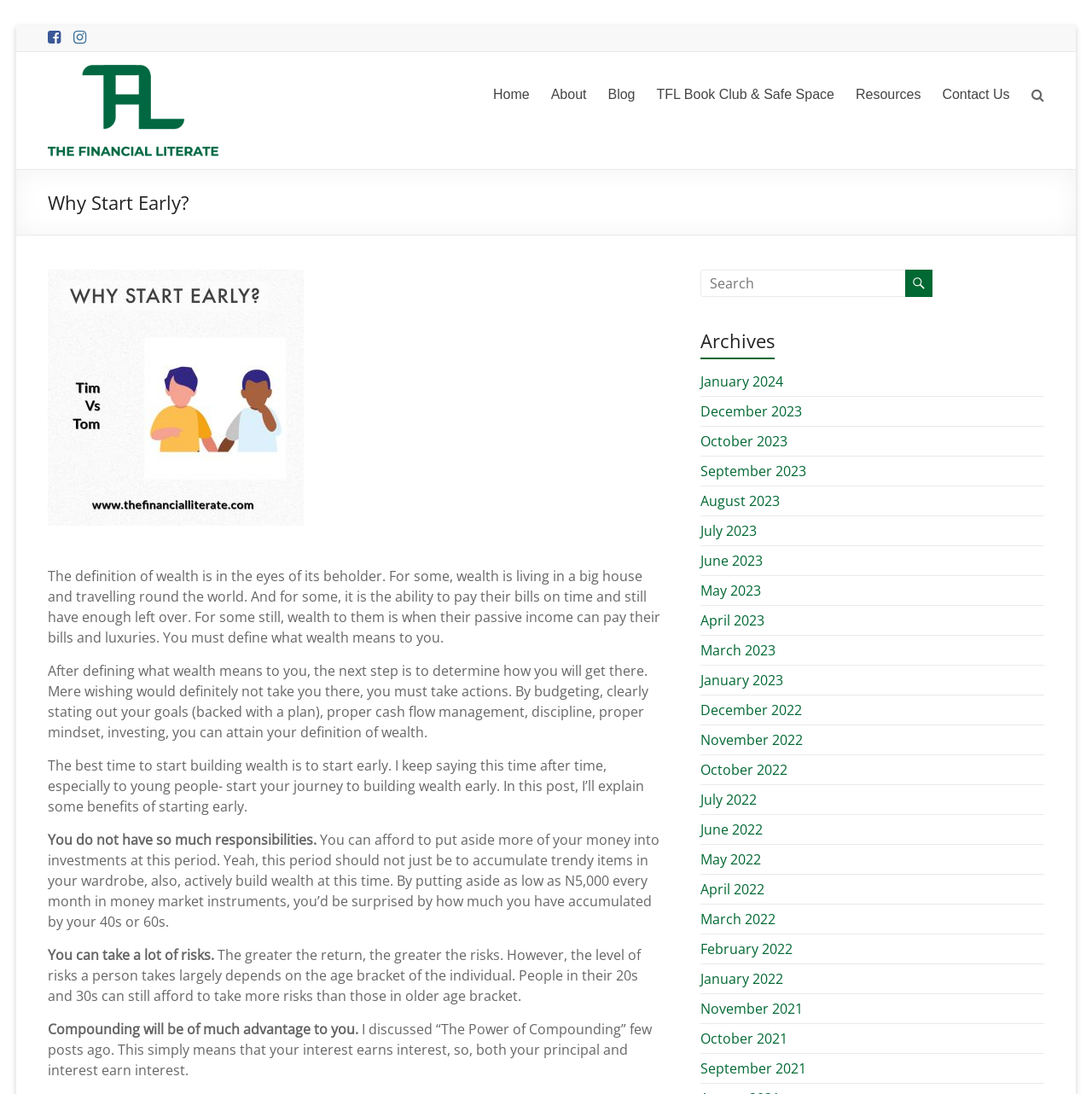Determine the bounding box coordinates of the area to click in order to meet this instruction: "Go to the 'About' page".

[0.504, 0.075, 0.537, 0.098]